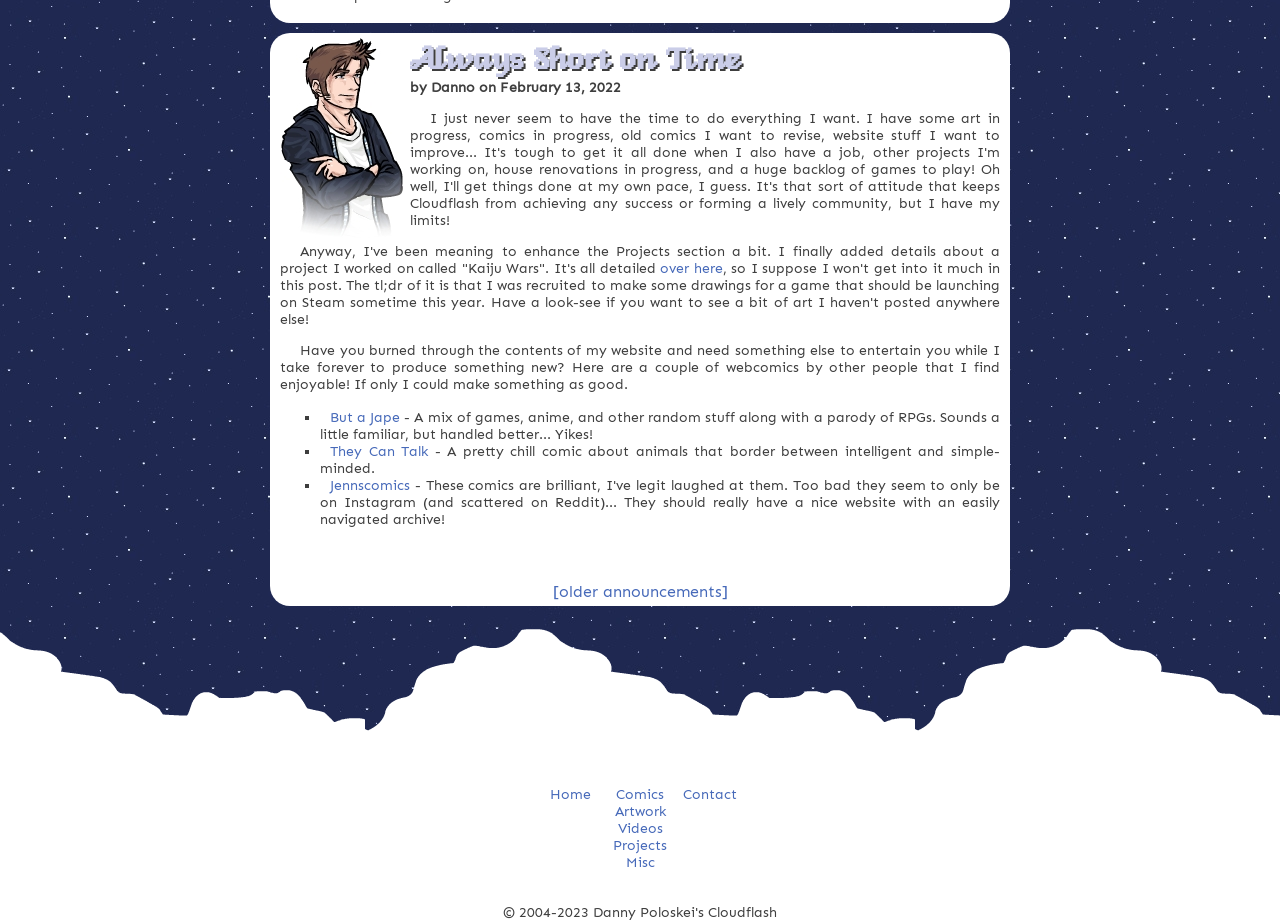How many links are there in the navigation menu?
Using the information presented in the image, please offer a detailed response to the question.

The navigation menu at the bottom of the page contains 7 links, which are 'Home', 'Comics', 'Artwork', 'Videos', 'Projects', 'Misc', and 'Contact'.